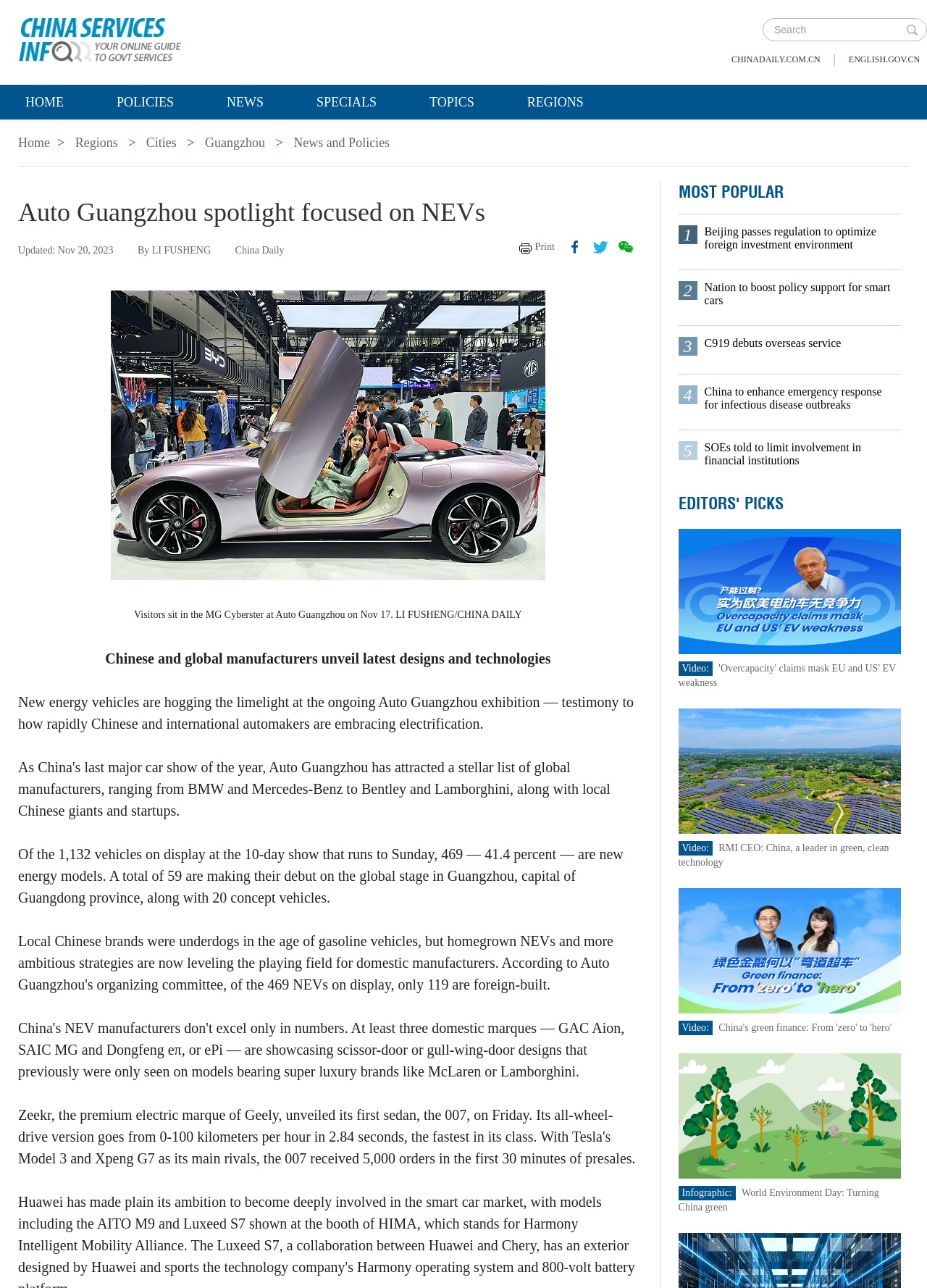Determine the bounding box coordinates of the clickable region to execute the instruction: "Go to CHINADAILY.COM.CN". The coordinates should be four float numbers between 0 and 1, denoted as [left, top, right, bottom].

[0.789, 0.038, 0.885, 0.055]